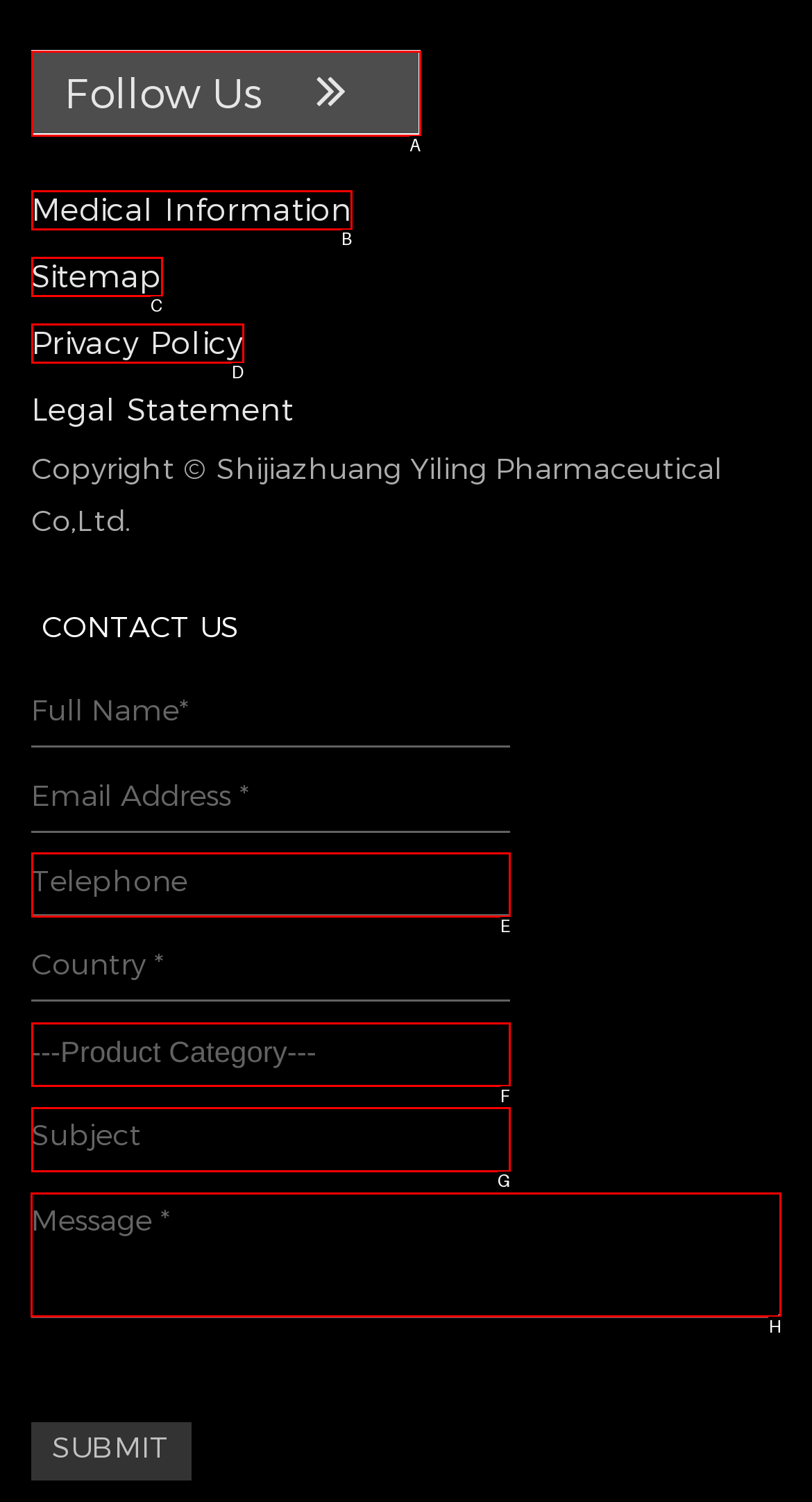Choose the correct UI element to click for this task: Enter Message Answer using the letter from the given choices.

H